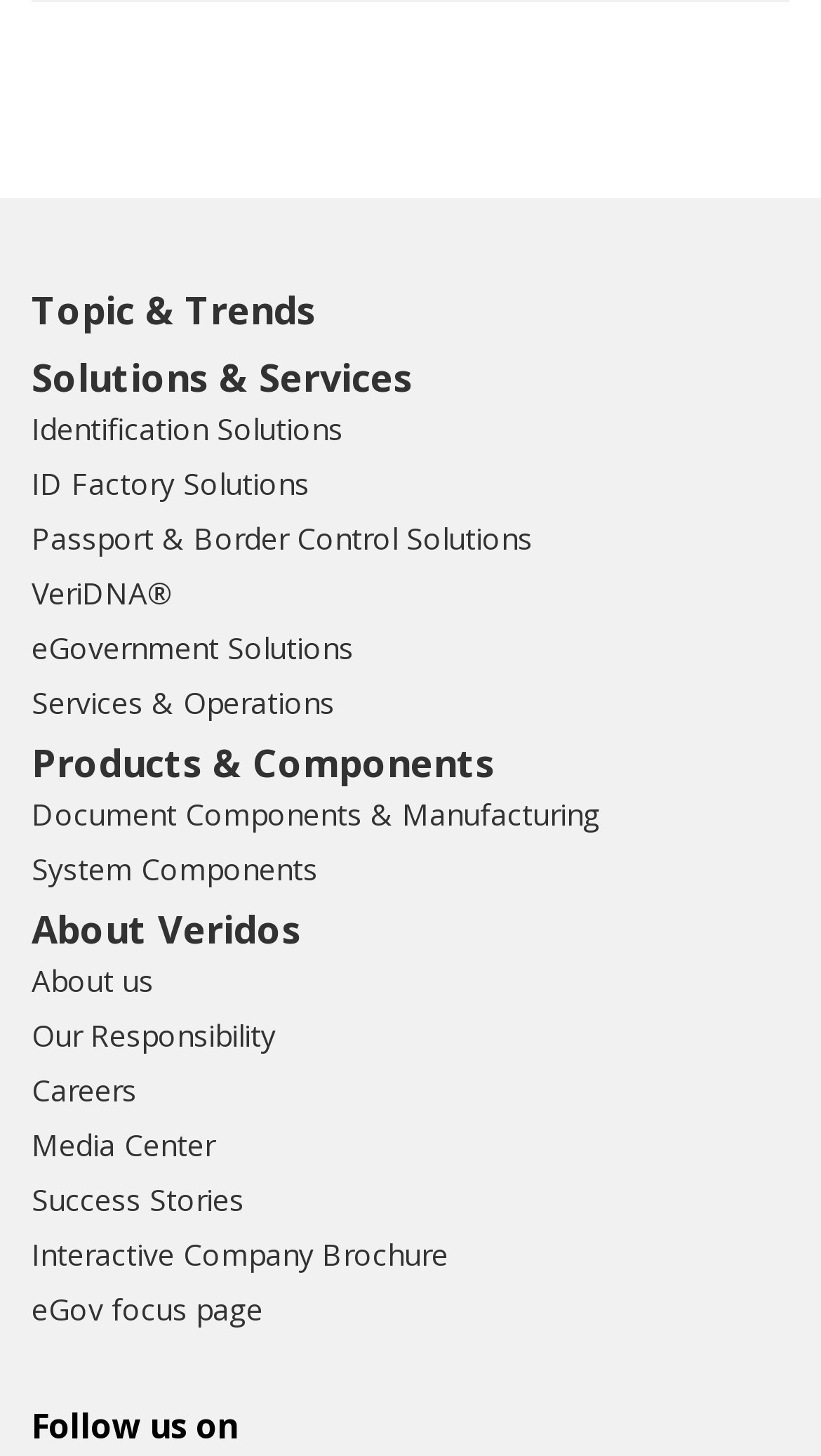Mark the bounding box of the element that matches the following description: "Passport & Border Control Solutions".

[0.038, 0.355, 0.649, 0.383]